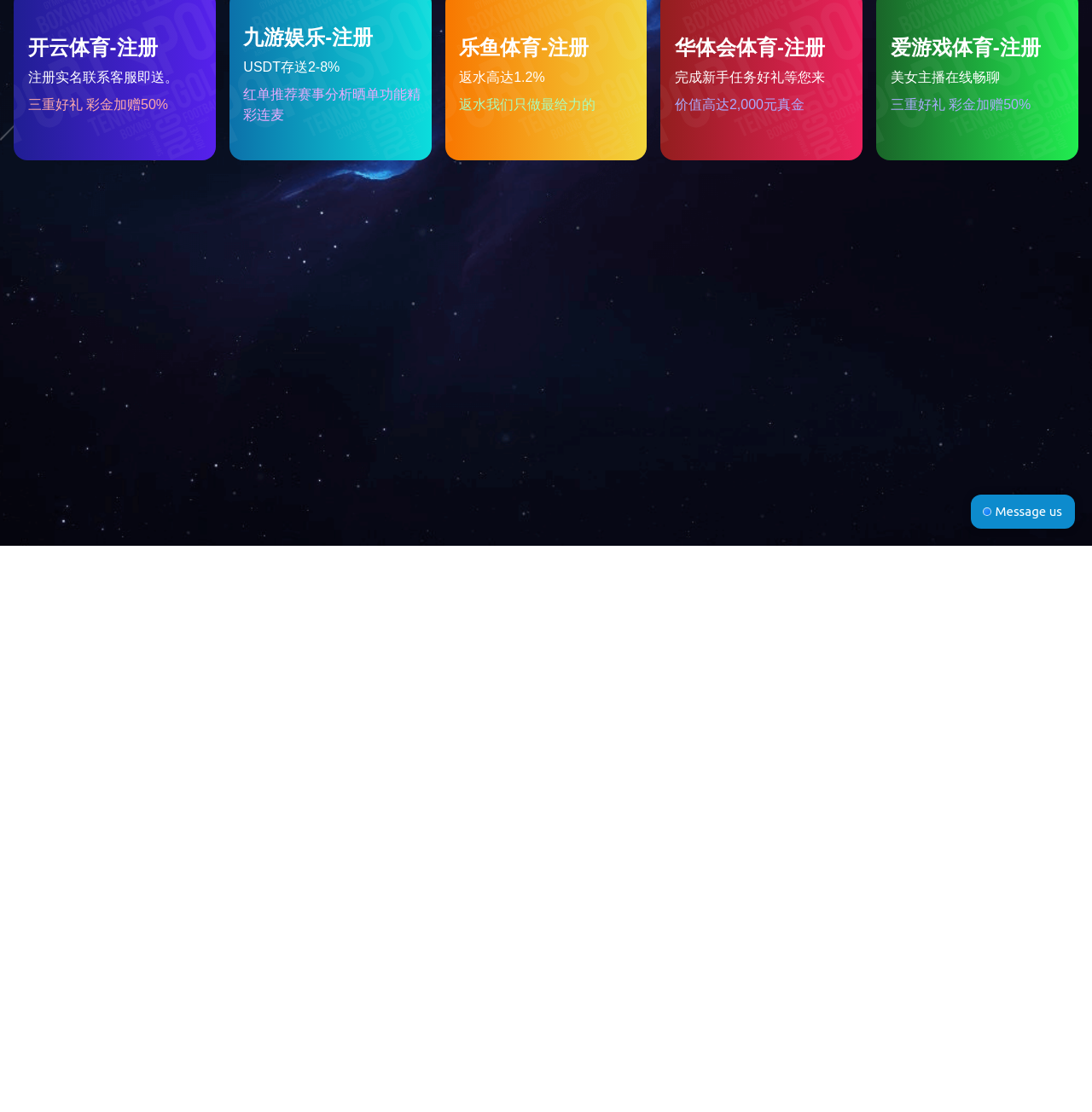Bounding box coordinates must be specified in the format (top-left x, top-left y, bottom-right x, bottom-right y). All values should be floating point numbers between 0 and 1. What are the bounding box coordinates of the UI element described as: 青岛办公家具·隔断系列17

[0.493, 0.598, 0.71, 0.629]